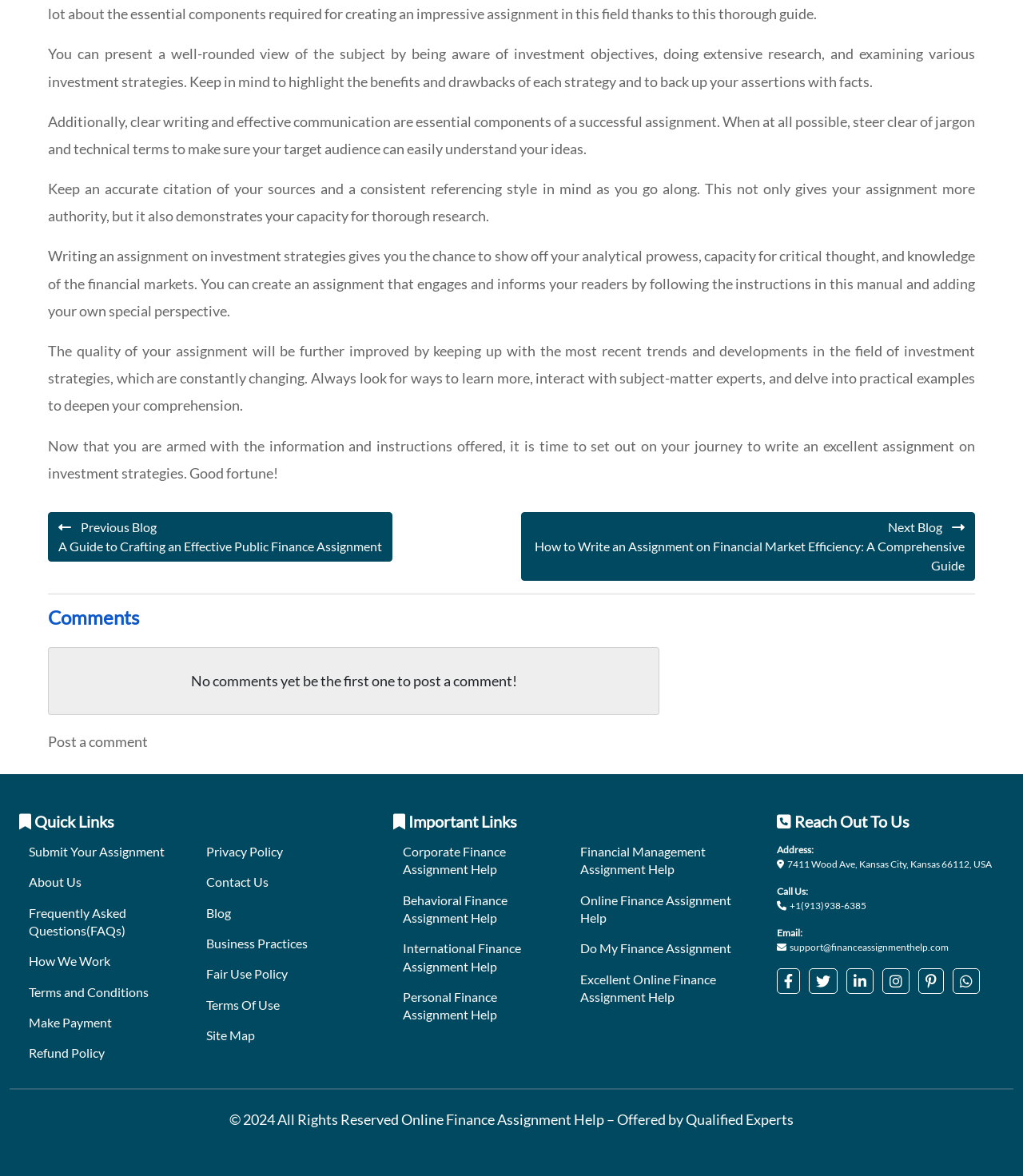Given the description of a UI element: "Excellent Online Finance Assignment Help", identify the bounding box coordinates of the matching element in the webpage screenshot.

[0.567, 0.826, 0.7, 0.854]